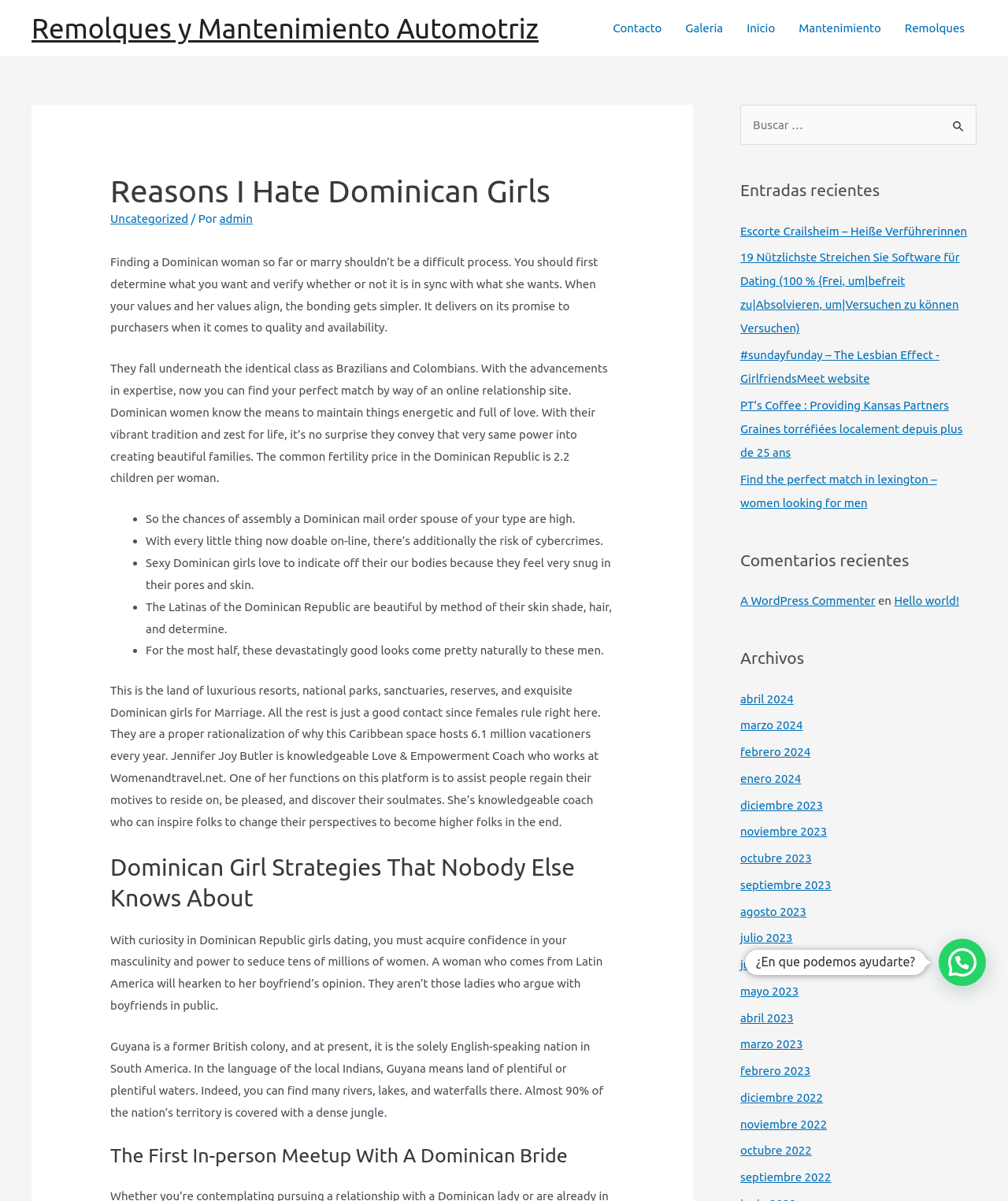Identify the bounding box of the UI component described as: "Galeria".

[0.668, 0.001, 0.729, 0.047]